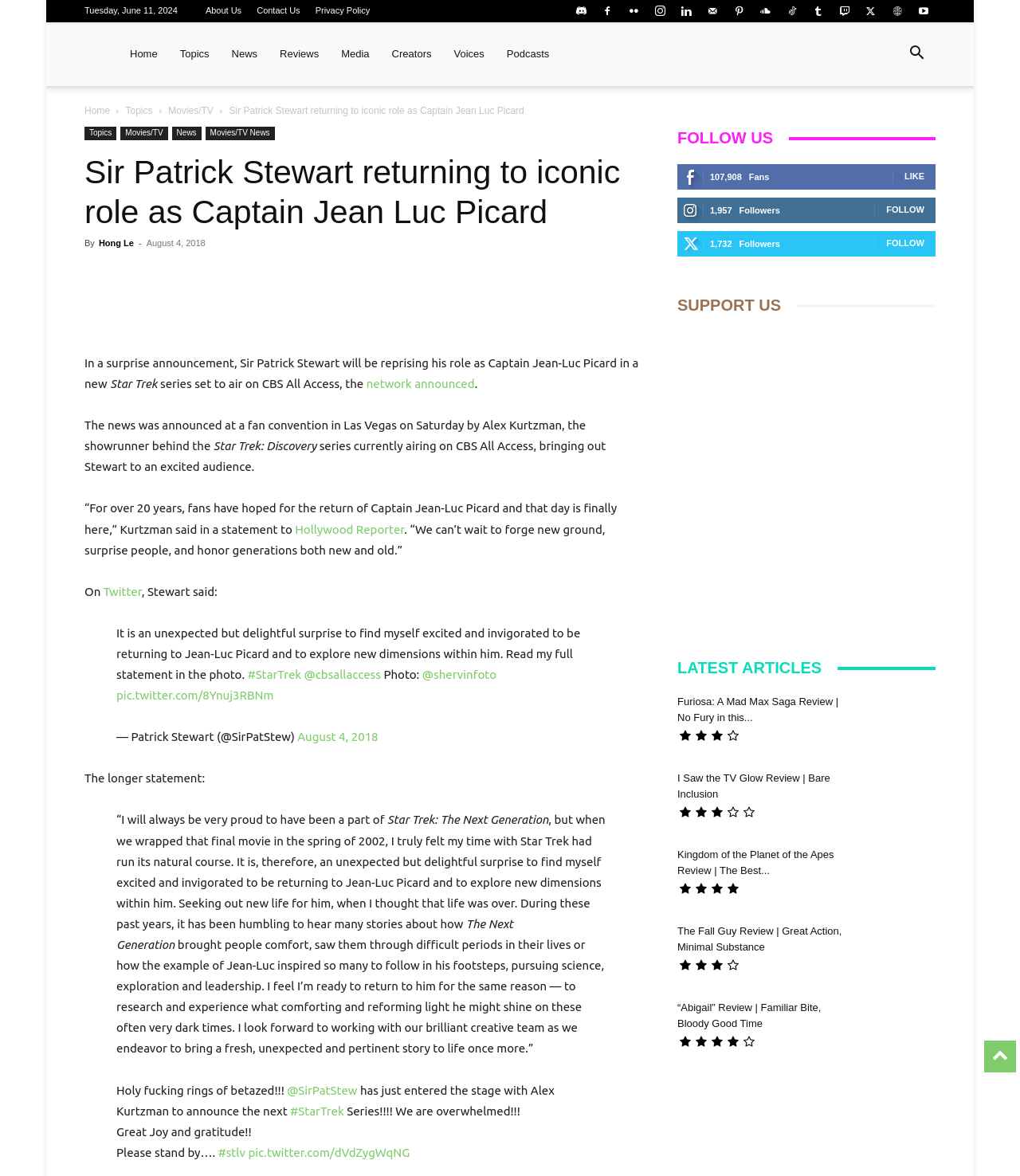Using the information in the image, give a comprehensive answer to the question: 
What is the name of the fan convention where the news was announced?

I found the name of the fan convention by reading the text 'a fan convention in Las Vegas' which is located in the middle of the article, in a sentence mentioning the announcement of the news.